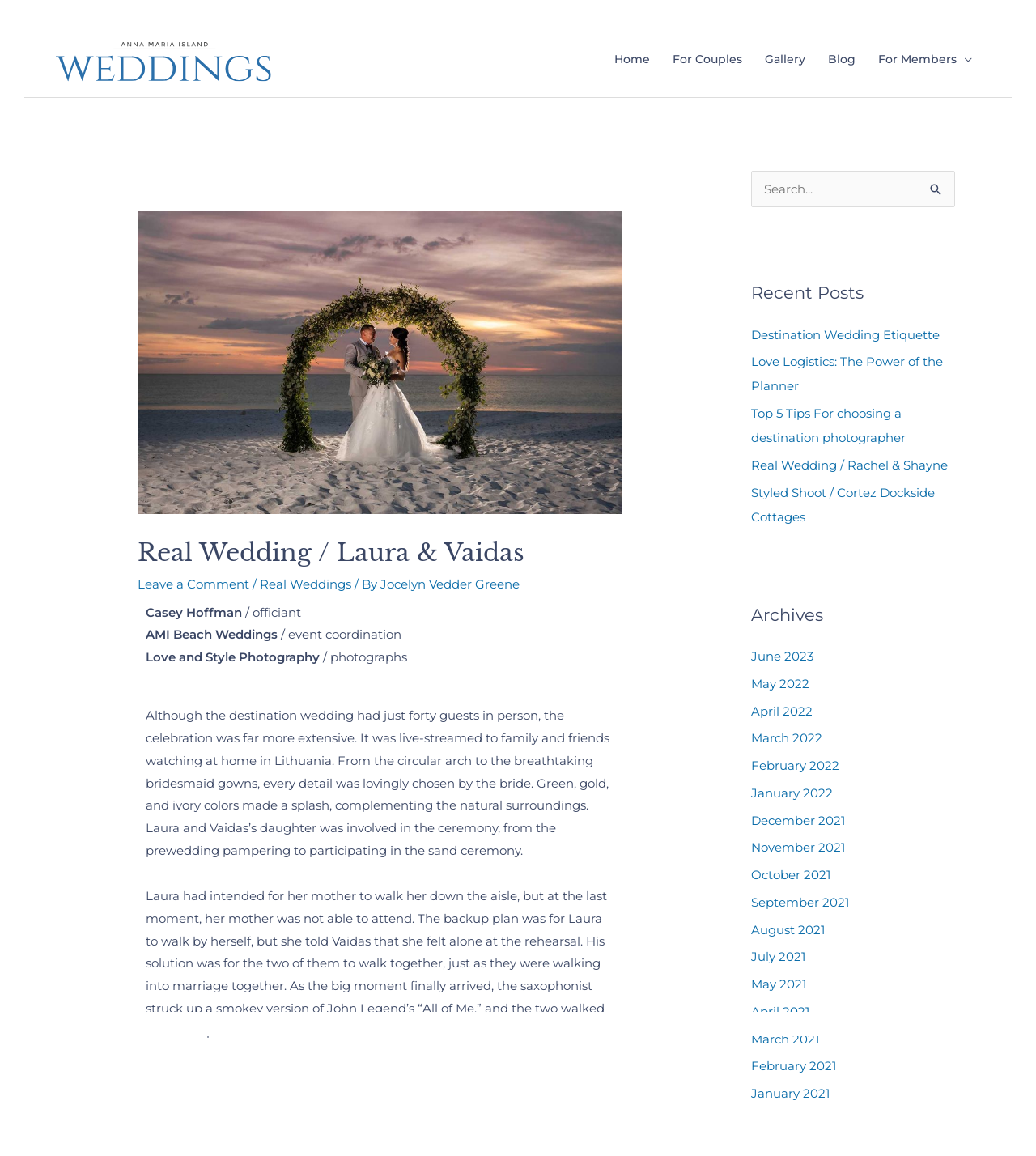Please identify the bounding box coordinates of the clickable area that will allow you to execute the instruction: "Read the 'Real Wedding / Laura & Vaidas' article".

[0.133, 0.466, 0.6, 0.491]